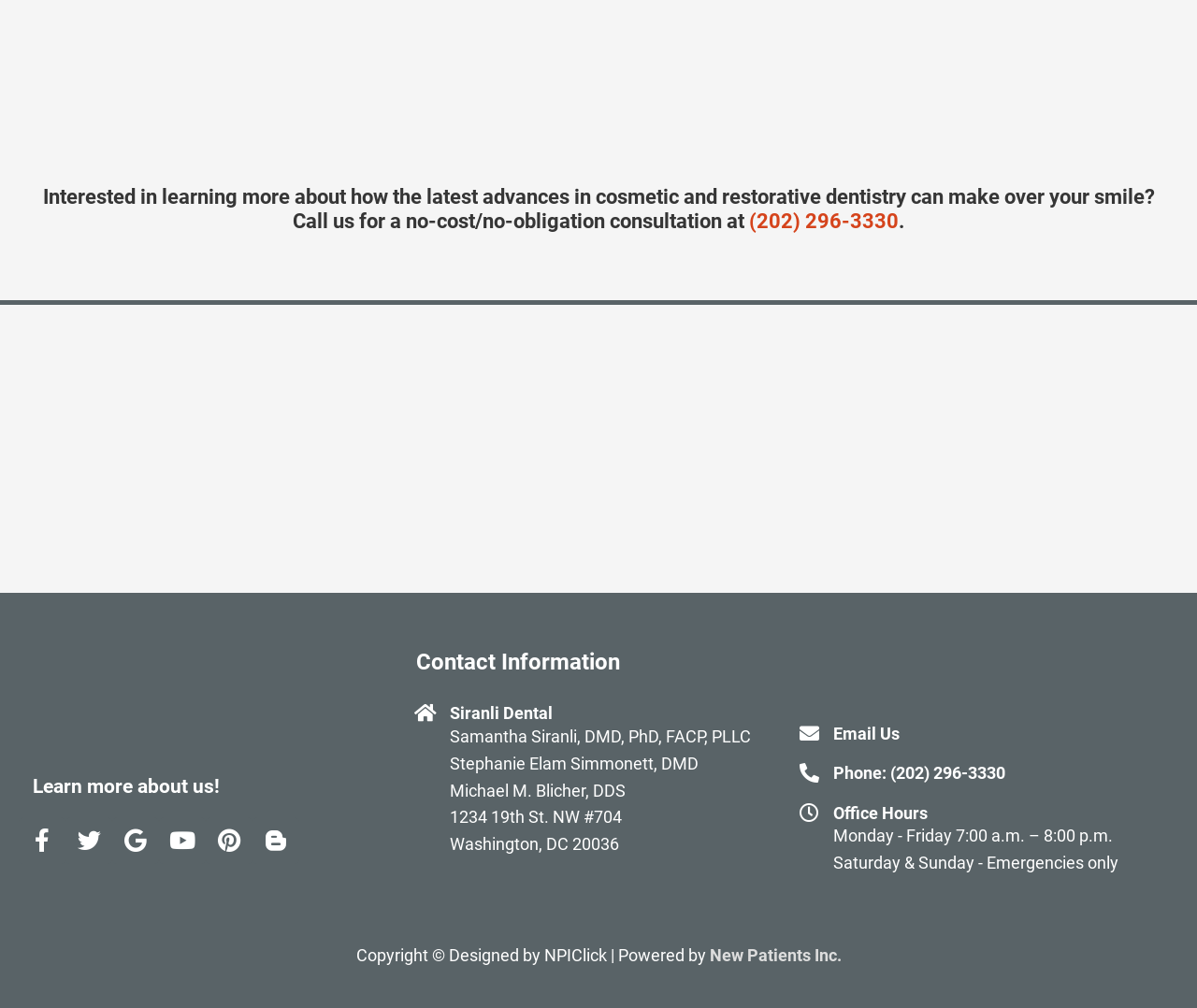Determine the bounding box coordinates for the area you should click to complete the following instruction: "Call the office".

[0.626, 0.208, 0.751, 0.231]